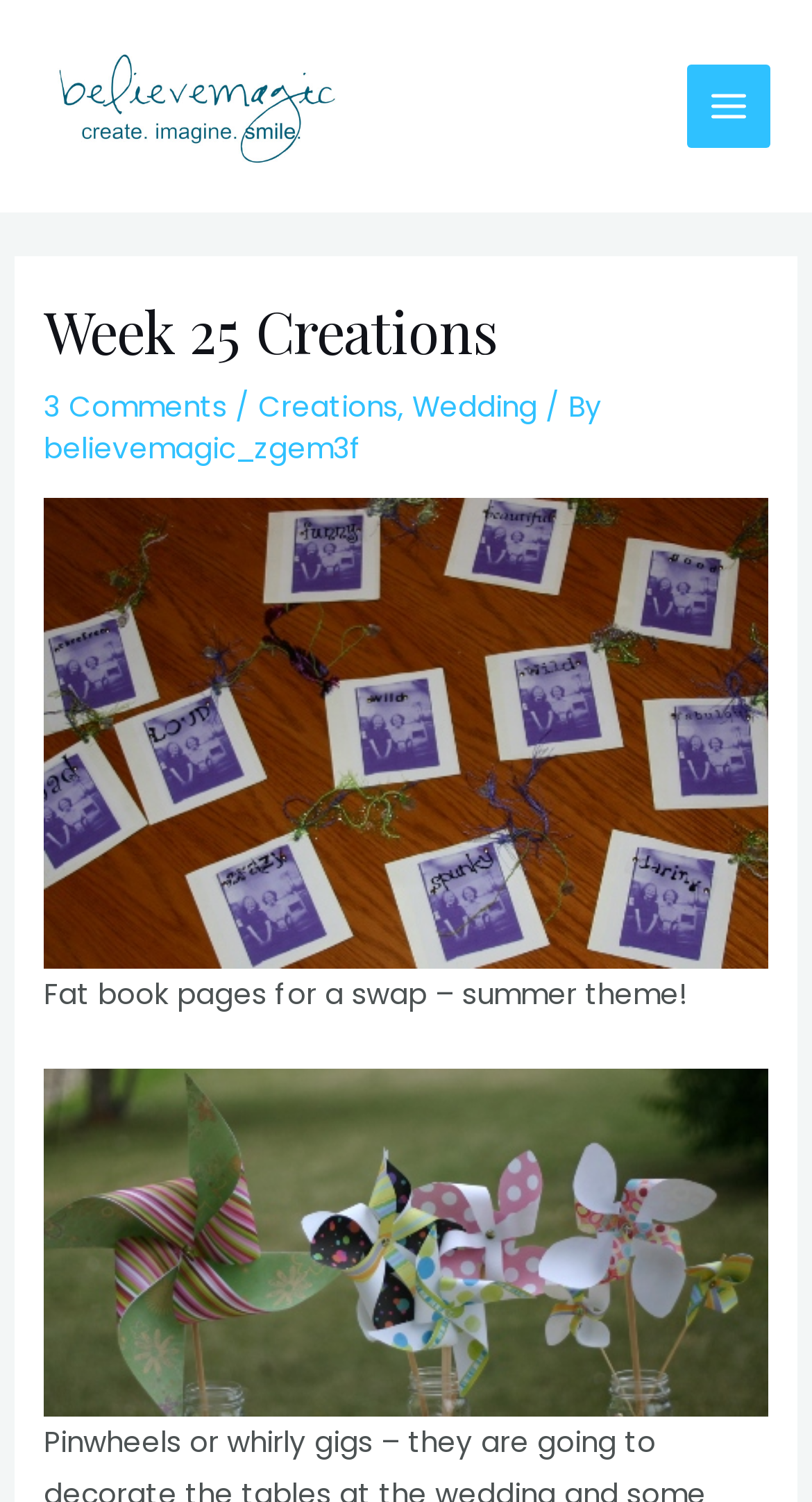What is the theme of the Fat book pages?
Provide an in-depth answer to the question, covering all aspects.

The theme of the Fat book pages can be determined by looking at the image description 'Fat book pages for a swap – summer theme!' which indicates that the theme is summer.